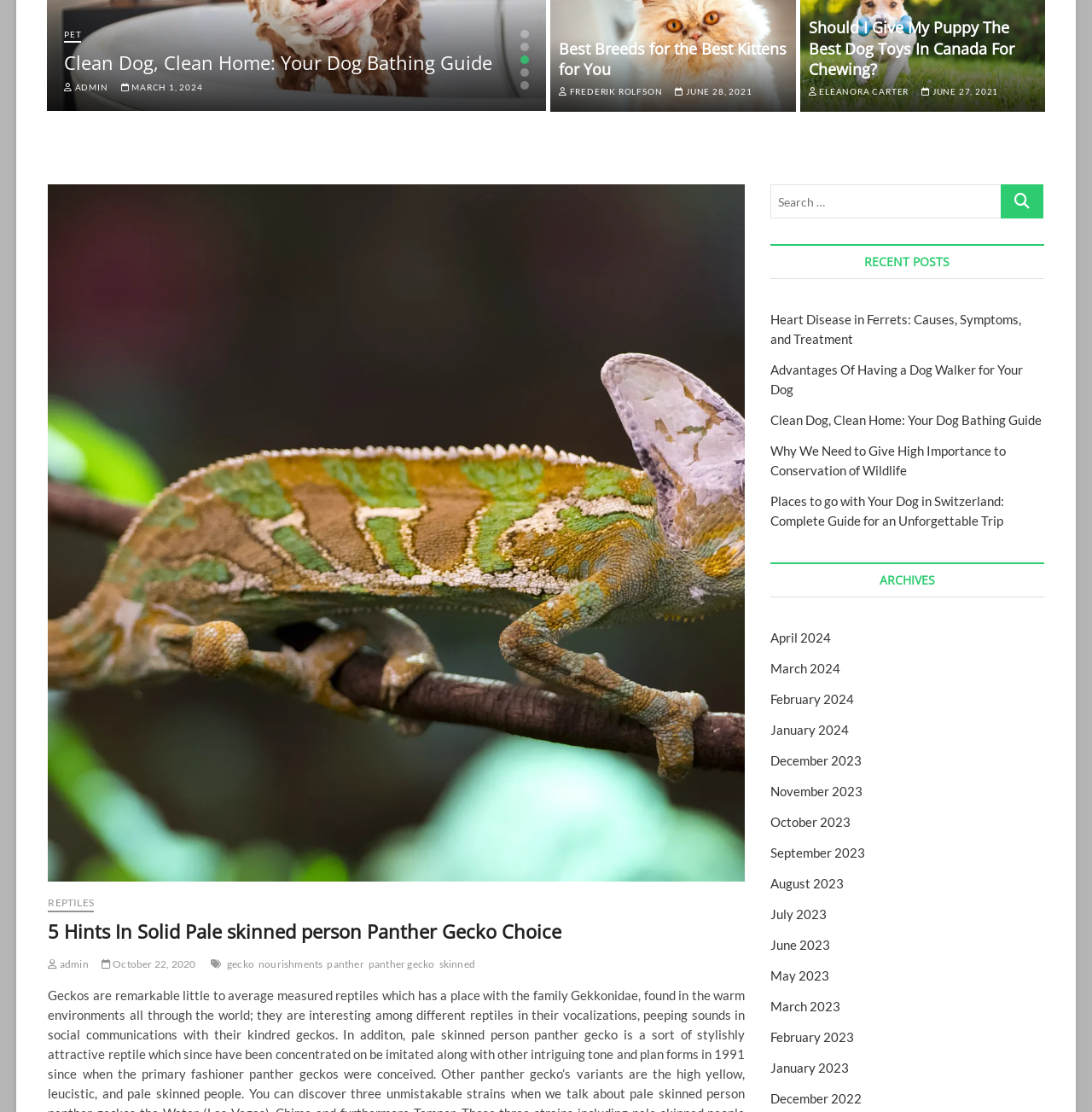Determine the bounding box for the HTML element described here: "June 27, 2021". The coordinates should be given as [left, top, right, bottom] with each number being a float between 0 and 1.

[0.844, 0.078, 0.914, 0.087]